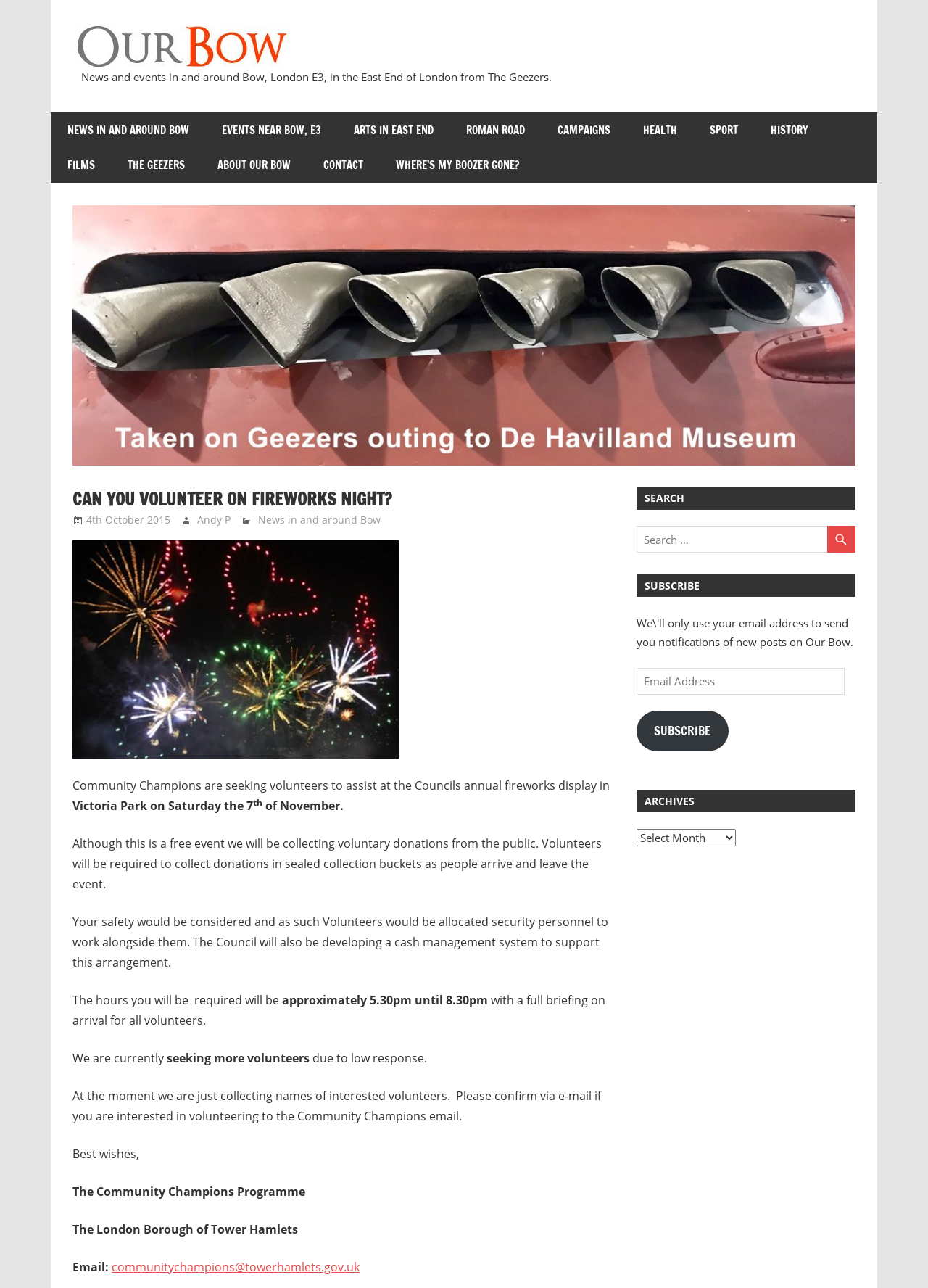Determine the bounding box coordinates for the clickable element to execute this instruction: "Click on 'NEWS IN AND AROUND BOW'". Provide the coordinates as four float numbers between 0 and 1, i.e., [left, top, right, bottom].

[0.055, 0.087, 0.221, 0.115]